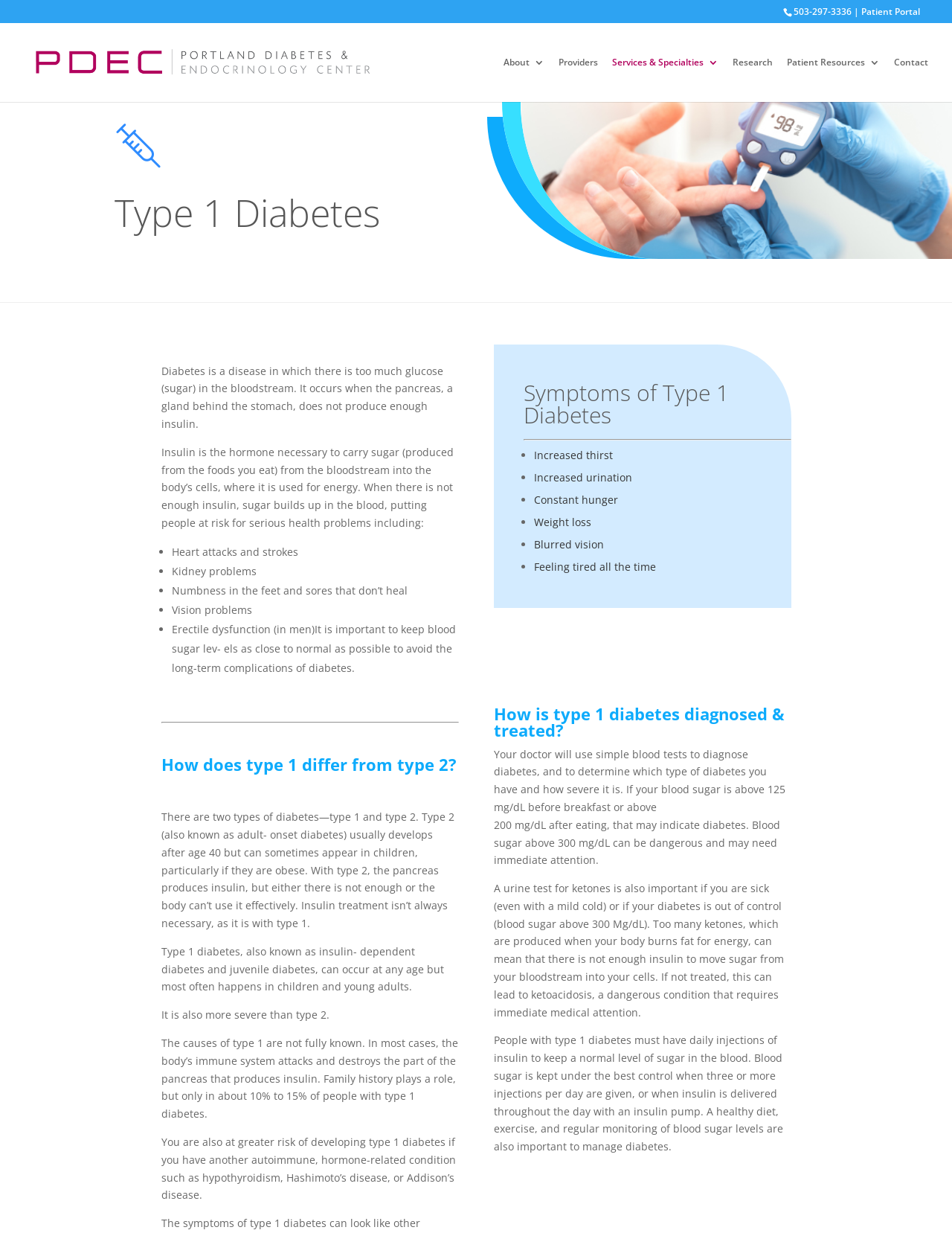Please identify the bounding box coordinates of the element I need to click to follow this instruction: "Learn about 'Type 1 Diabetes'".

[0.12, 0.153, 0.472, 0.199]